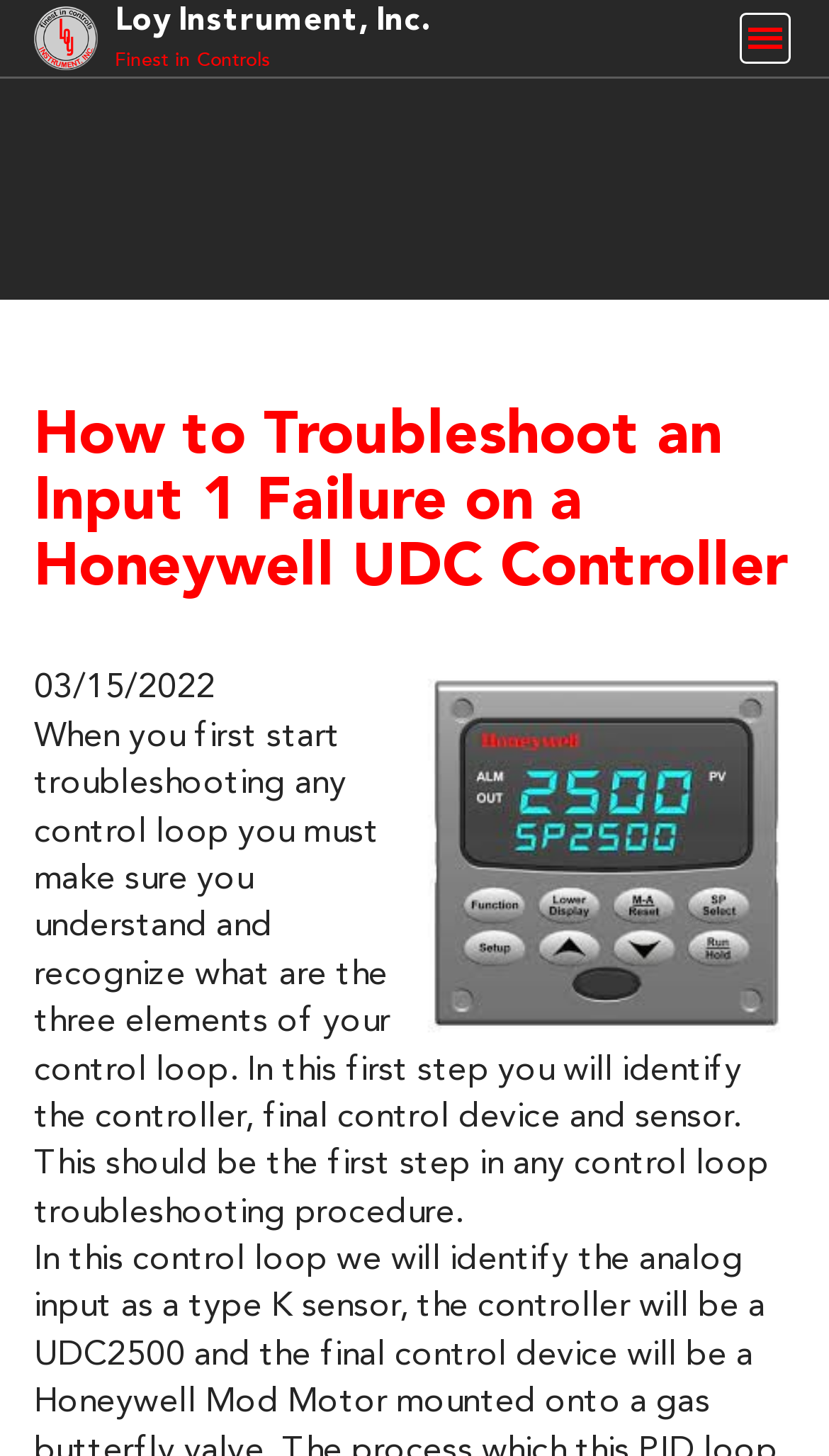Respond with a single word or phrase for the following question: 
What is the topic of the blog post?

Troubleshooting an Input 1 Failure